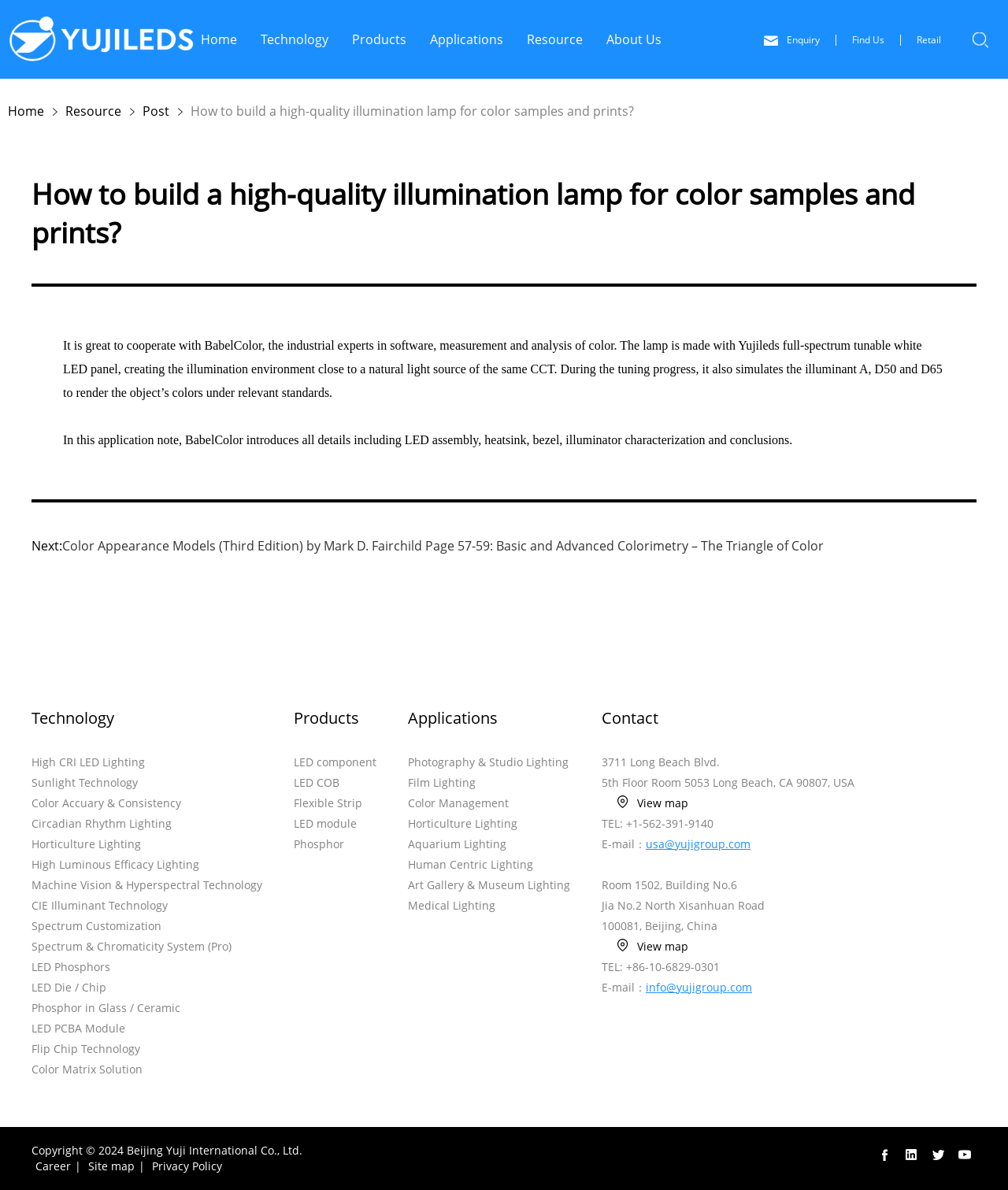Based on the visual content of the image, answer the question thoroughly: What is the name of the technology mentioned in the article?

The article mentions 'Sunlight Technology' as one of the technologies listed under the 'Technology' section, which suggests that it is a type of technology related to lighting or illumination.